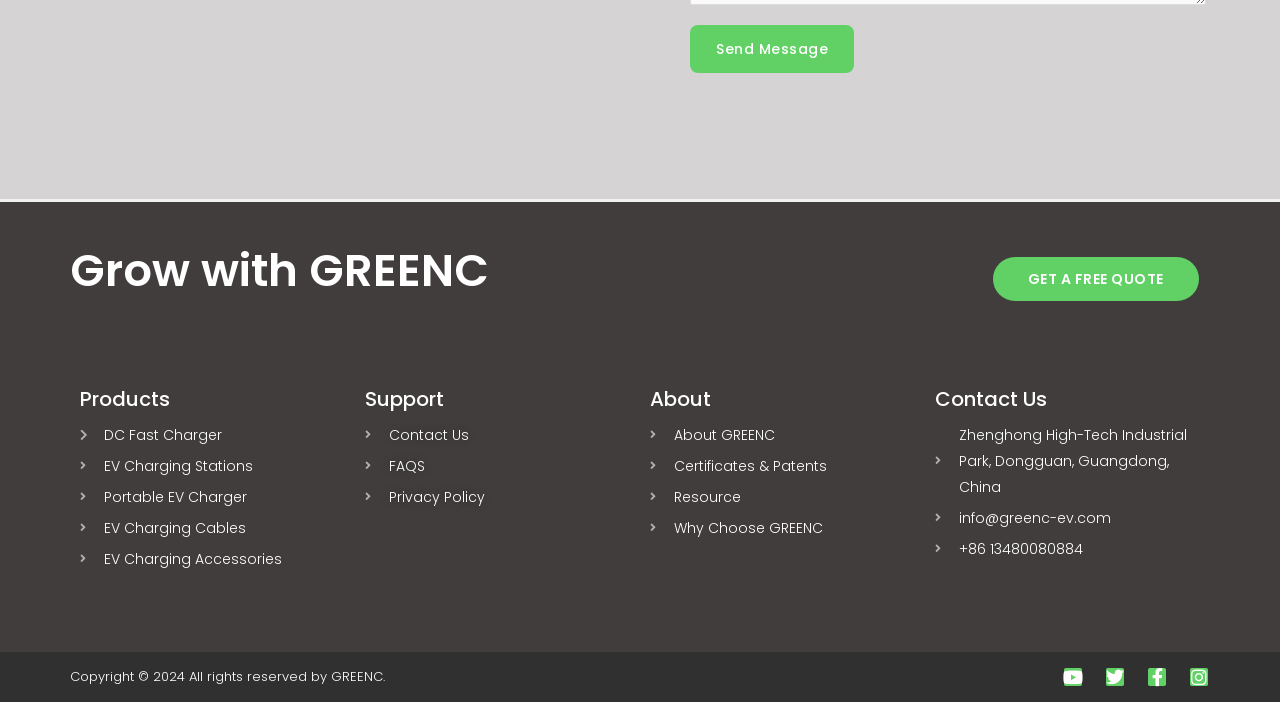Please determine the bounding box coordinates of the element's region to click for the following instruction: "Click the 'MUNDO PIRUUU' link".

None